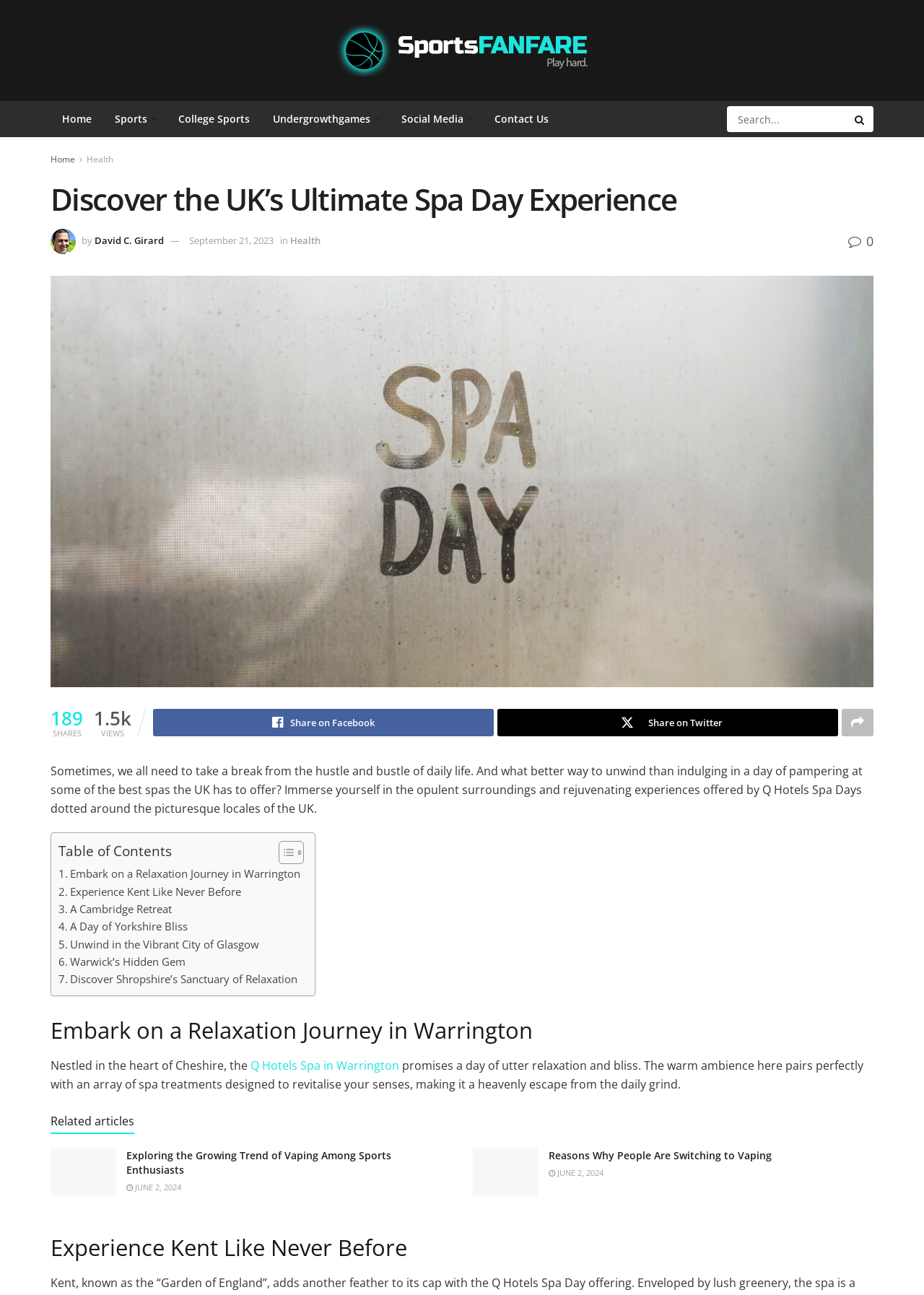What is the author of this article?
Based on the image, please offer an in-depth response to the question.

I found the author's name by looking at the text 'by' followed by the link 'David C. Girard' which indicates the author of the article.